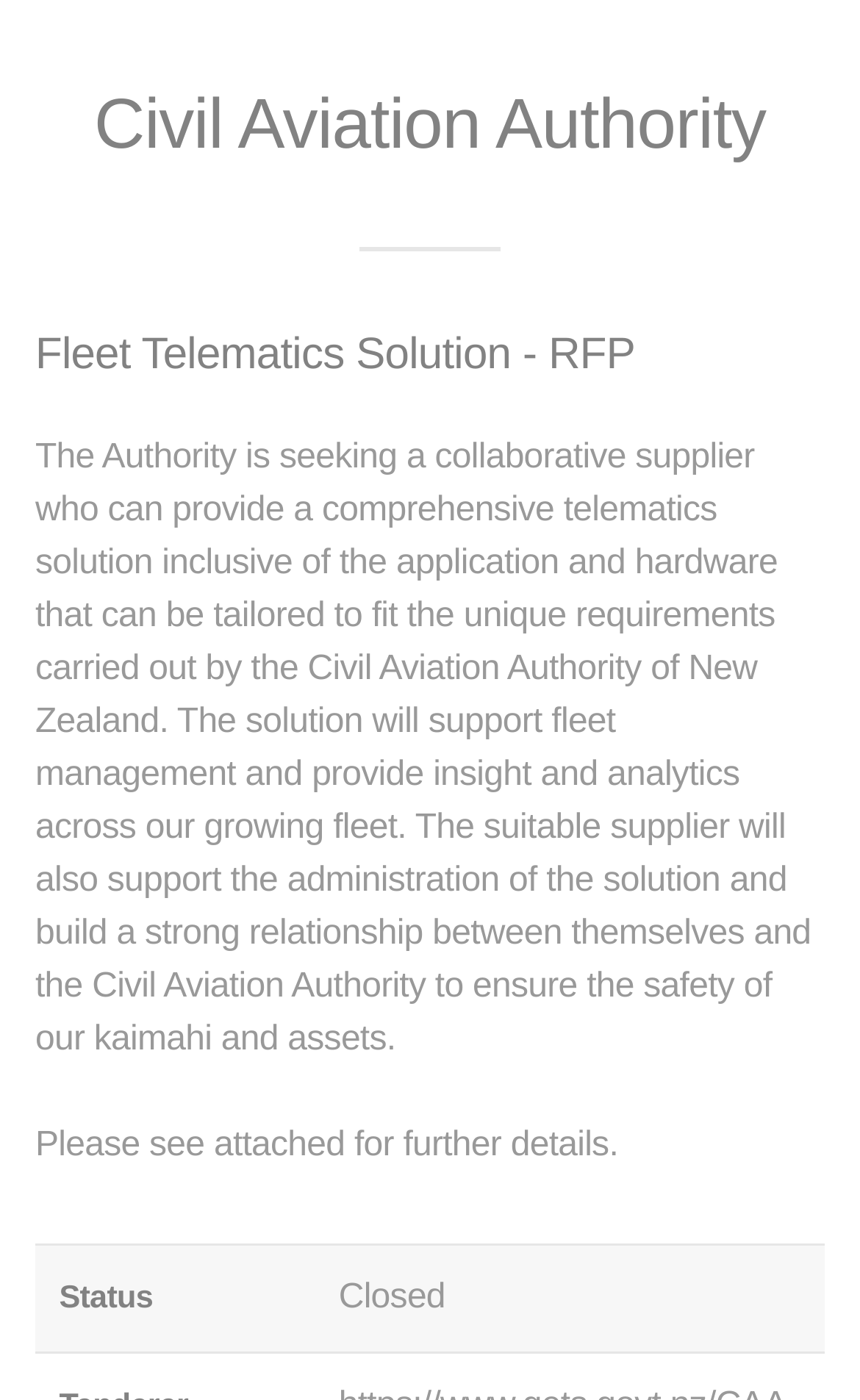Describe the entire webpage, focusing on both content and design.

The webpage is a tender notice for a Fleet Telematics Solution by the Civil Aviation Authority. At the top, there is a header section that spans almost the entire width of the page, containing the title "Civil Aviation Authority" and a subheading "Fleet Telematics Solution - RFP". 

Below the header, there is a paragraph of text that describes the tender requirements. The text explains that the Civil Aviation Authority is seeking a supplier to provide a comprehensive telematics solution for fleet management, including application and hardware, and that the supplier will also be responsible for administering the solution and building a strong relationship with the authority.

Further down, there is a short sentence that instructs the user to refer to an attached document for further details. 

At the bottom of the page, there is a table with a single row, containing a column header "Status" and a cell with the value "Closed". This table is likely used to display the current status of the tender.